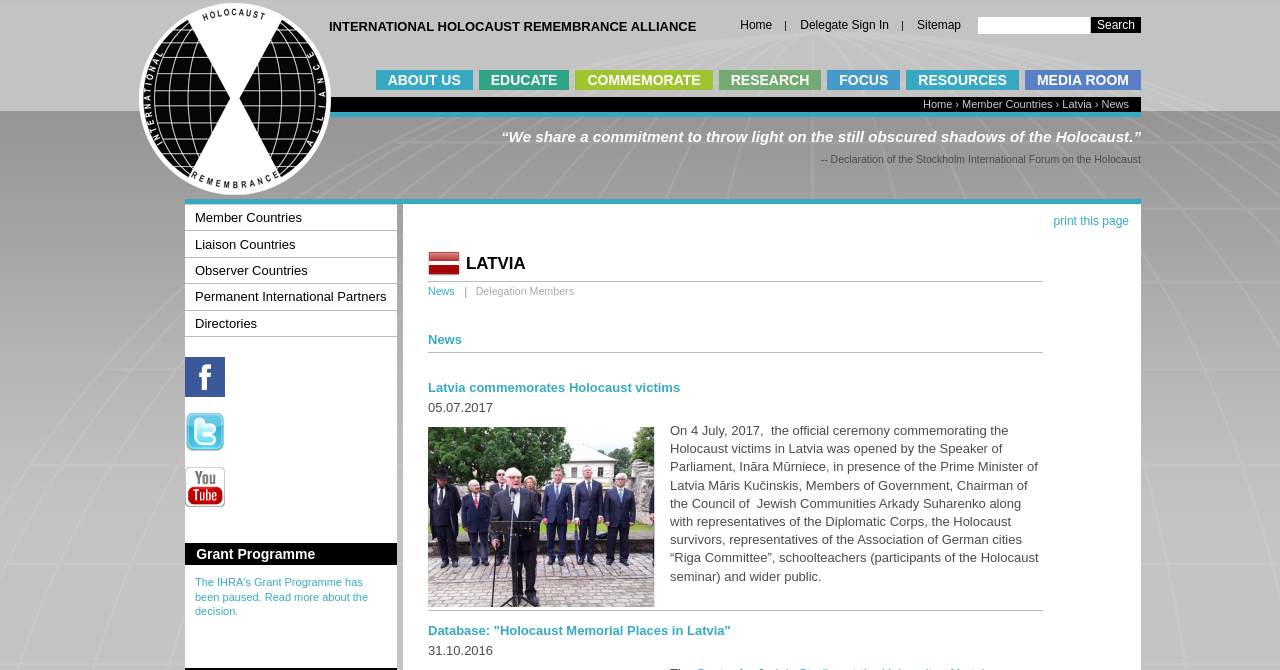Identify the bounding box for the described UI element. Provide the coordinates in (top-left x, top-left y, bottom-right x, bottom-right y) format with values ranging from 0 to 1: Permanent International Partners

[0.145, 0.424, 0.31, 0.462]